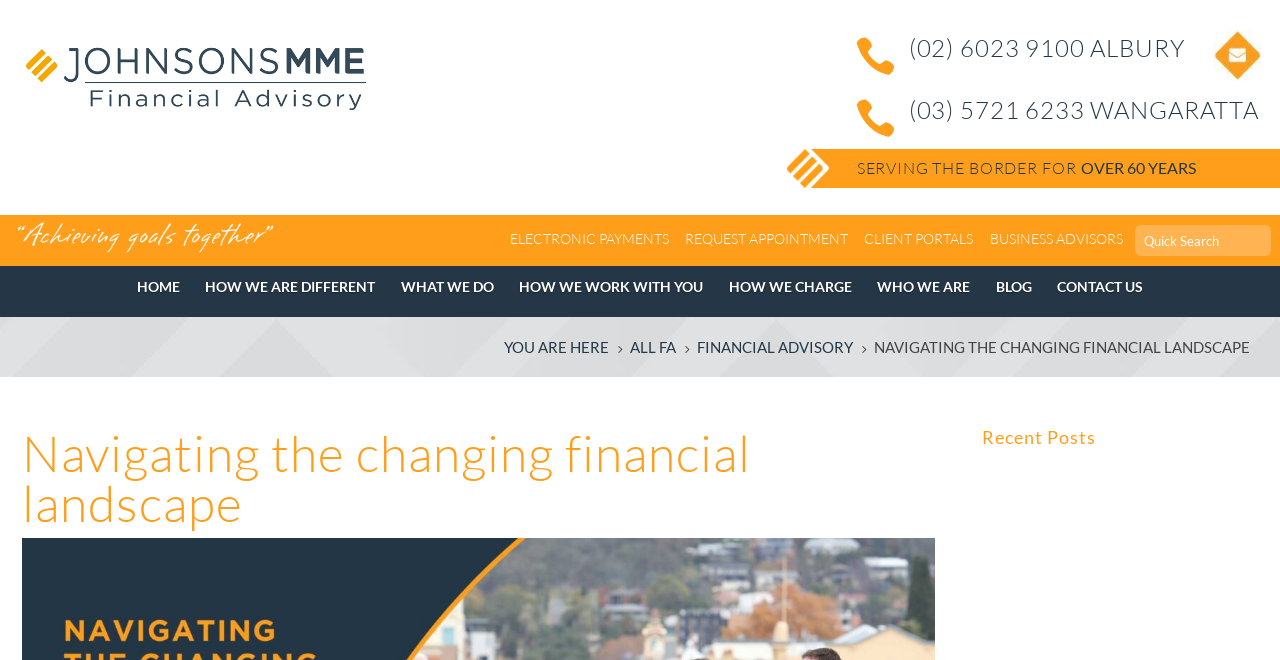Find the bounding box coordinates of the clickable area that will achieve the following instruction: "Click the 'CLIENT PORTALS' link".

[0.783, 0.402, 0.906, 0.441]